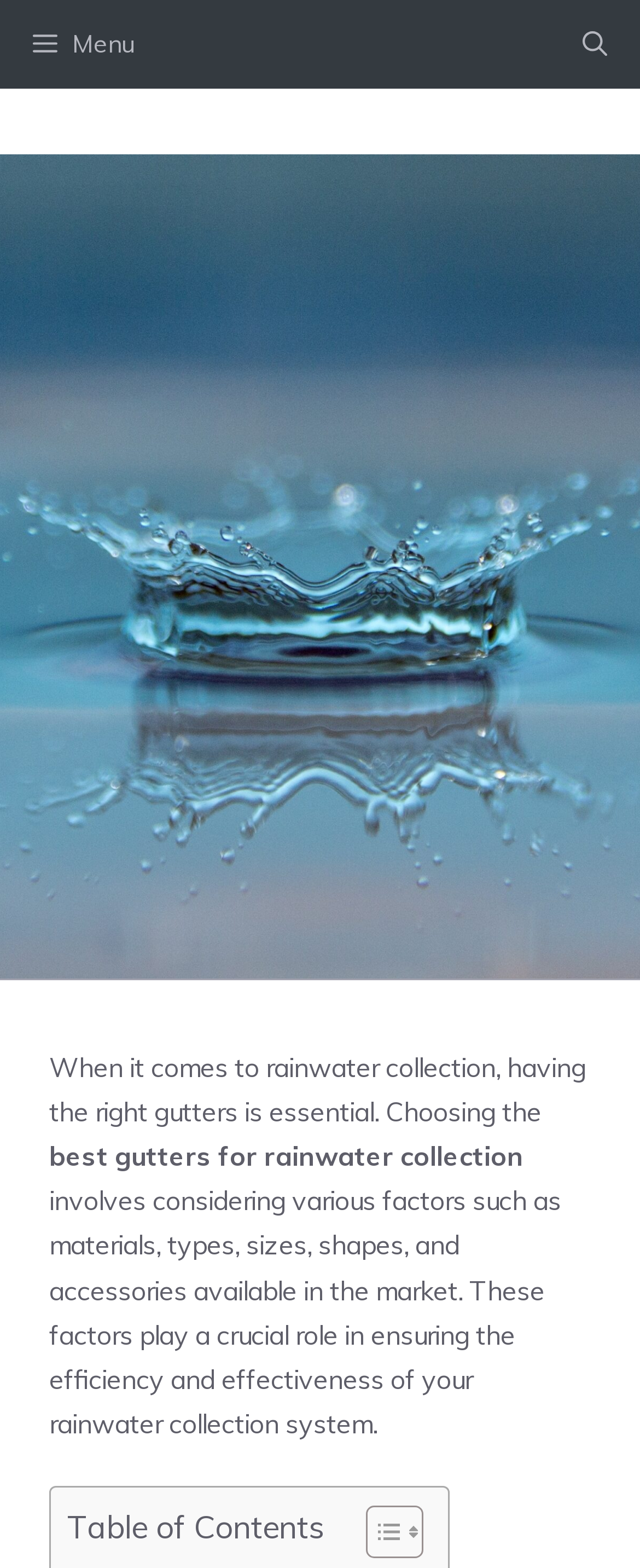Refer to the element description Aisha and identify the corresponding bounding box in the screenshot. Format the coordinates as (top-left x, top-left y, bottom-right x, bottom-right y) with values in the range of 0 to 1.

[0.126, 0.569, 0.218, 0.586]